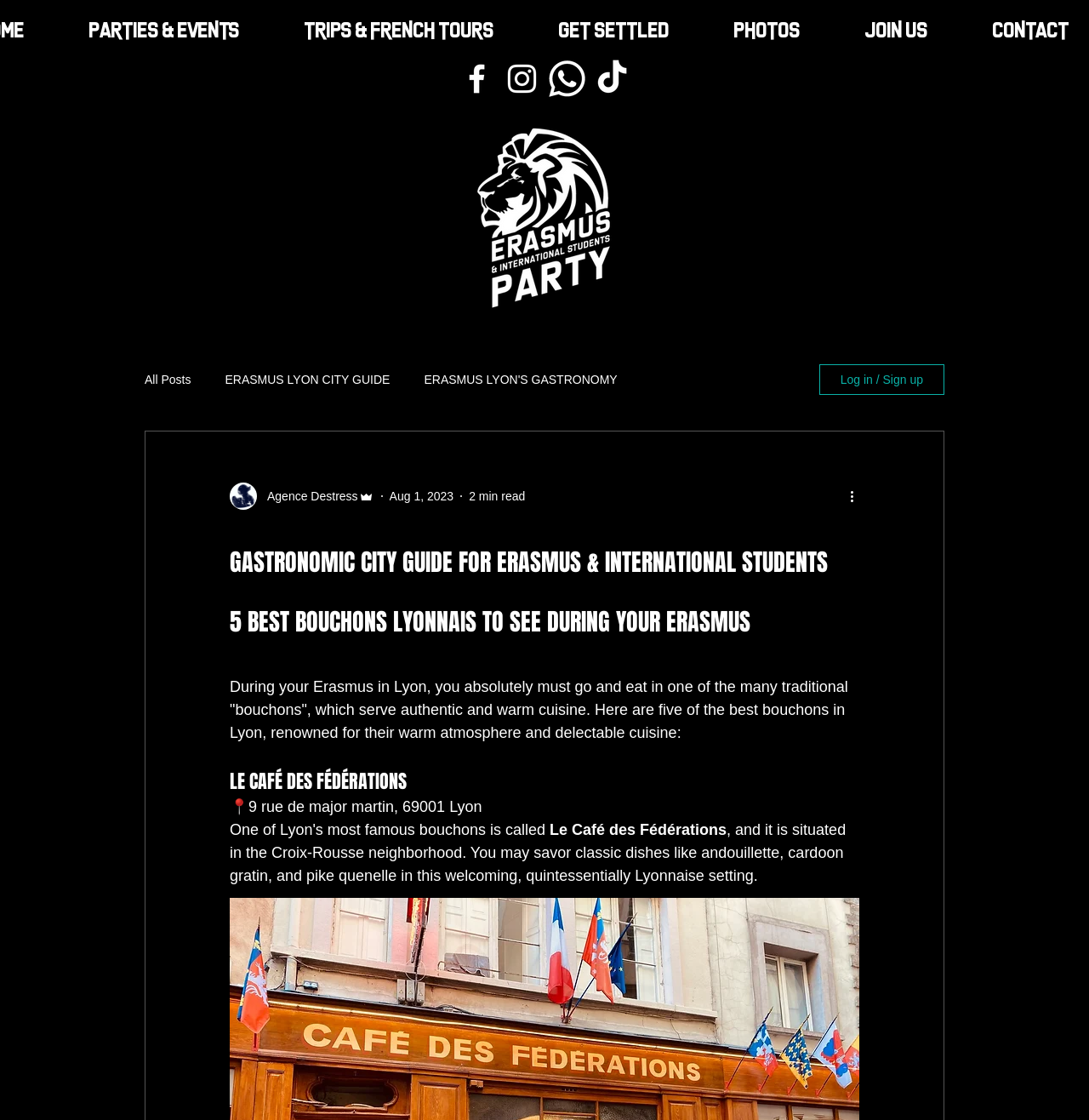Identify the main title of the webpage and generate its text content.

GASTRONOMIC CITY GUIDE FOR ERASMUS & INTERNATIONAL STUDENTS